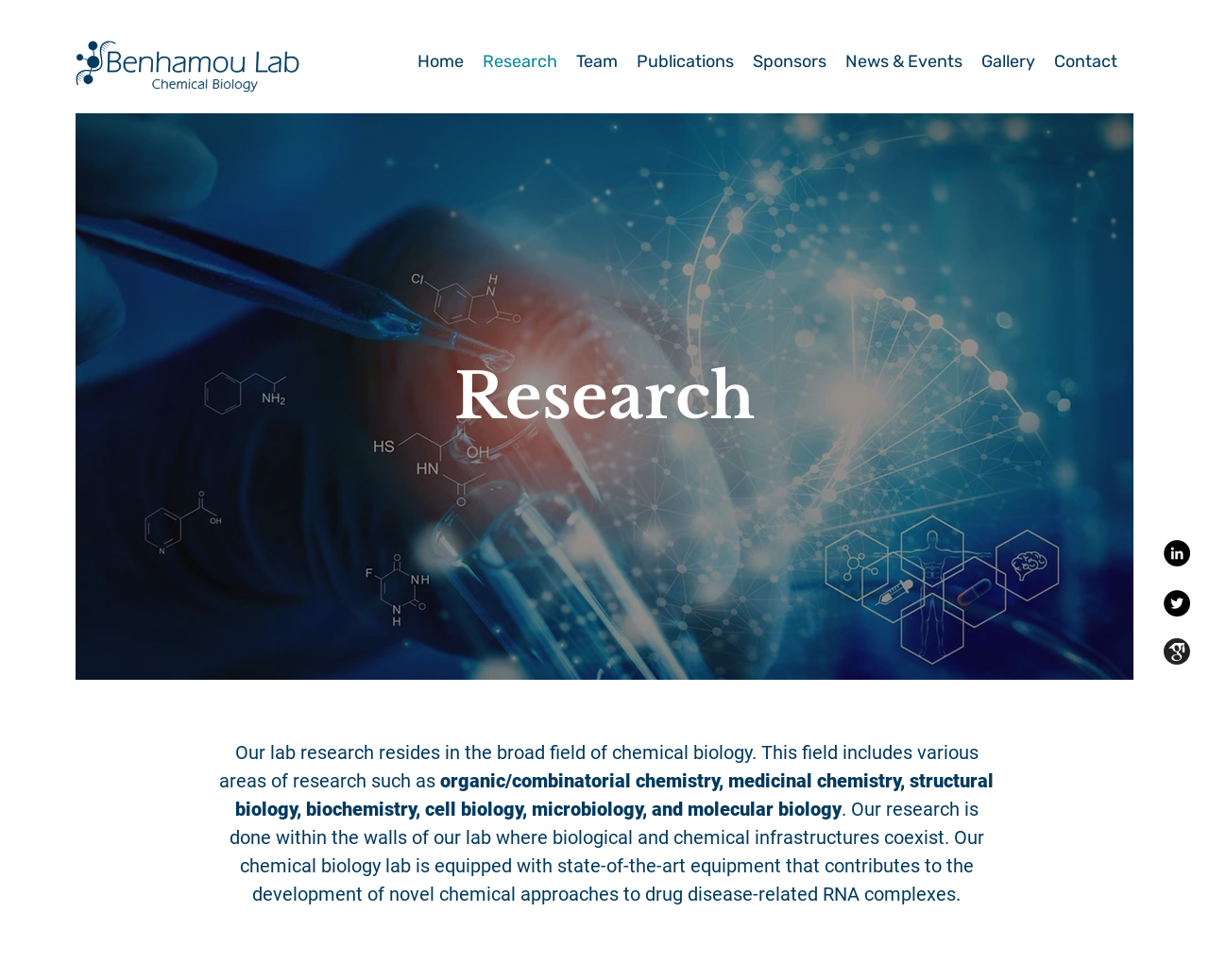What is the social media platform with a link in the social bar?
Answer the question based on the image using a single word or a brief phrase.

LinkedIn